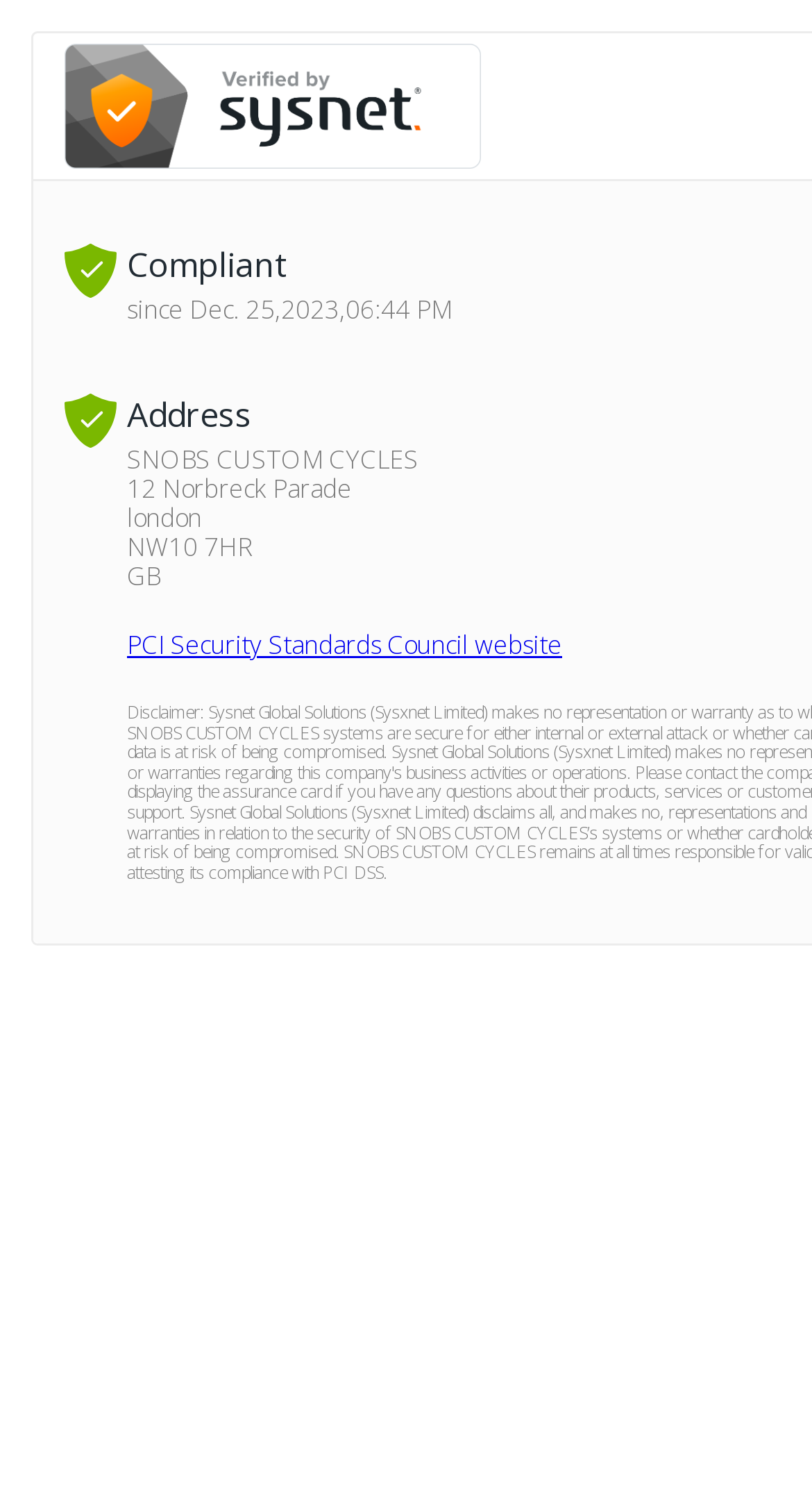Give a short answer using one word or phrase for the question:
What is the country of the company's address?

GB